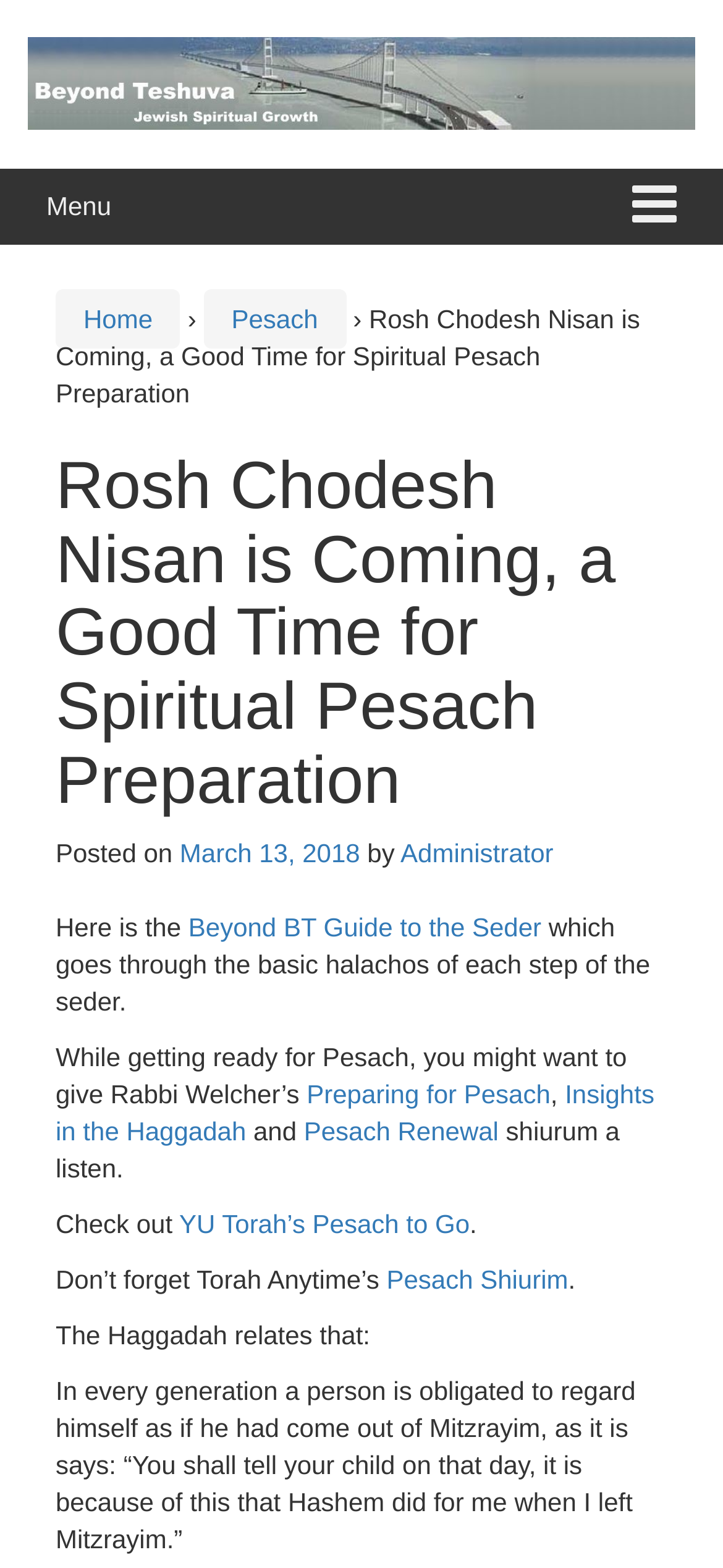What is the name of the website?
Look at the image and respond with a one-word or short phrase answer.

Beyond BT